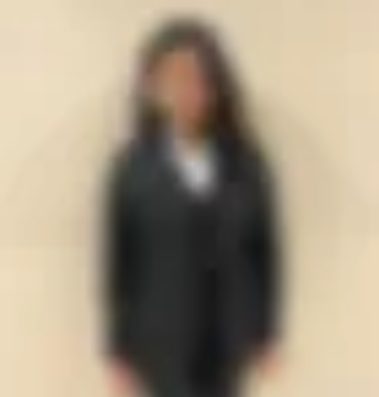Respond with a single word or short phrase to the following question: 
What is Anaita Vas interested in?

Legal journalism